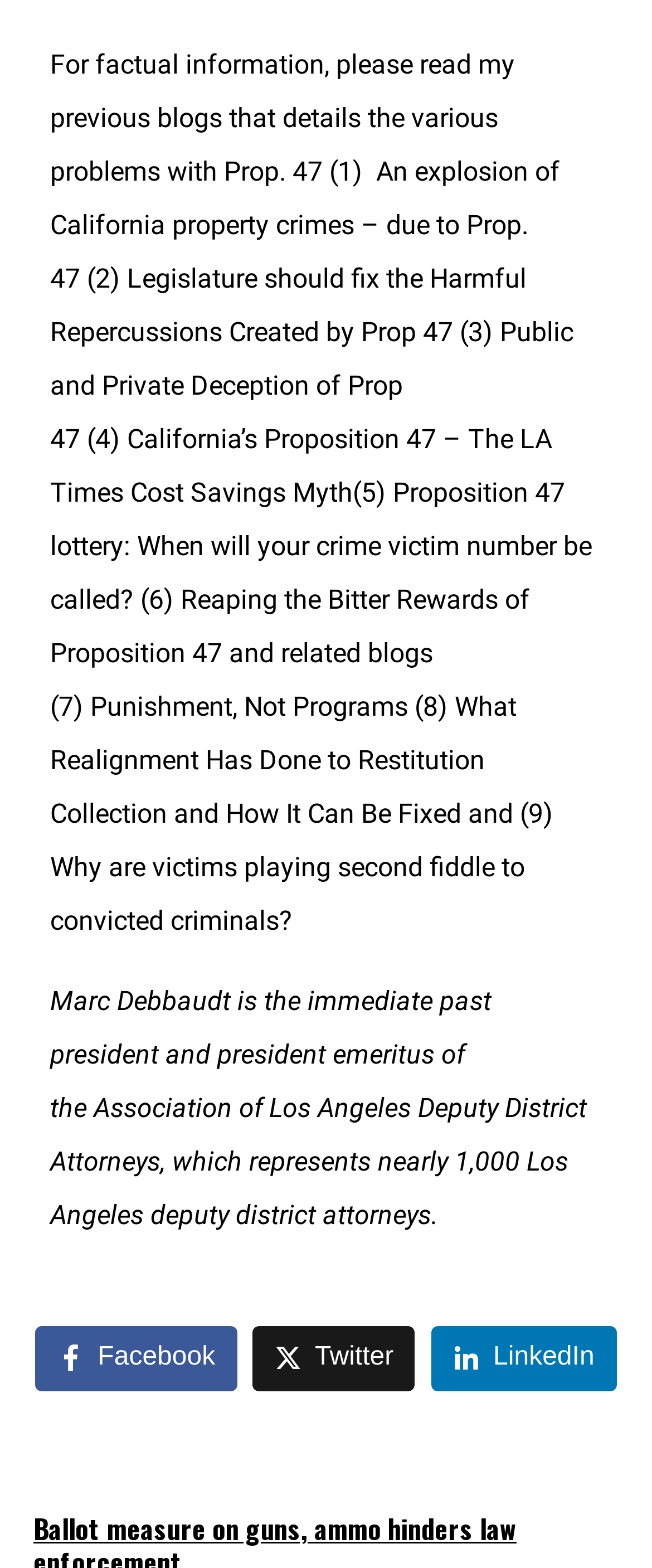Using the information in the image, give a comprehensive answer to the question: 
Is the author affiliated with an organization?

The author is affiliated with the Association of Los Angeles Deputy District Attorneys, as indicated by the text 'Marc Debbaudt is the immediate past president and president emeritus of the Association of Los Angeles Deputy District Attorneys'.